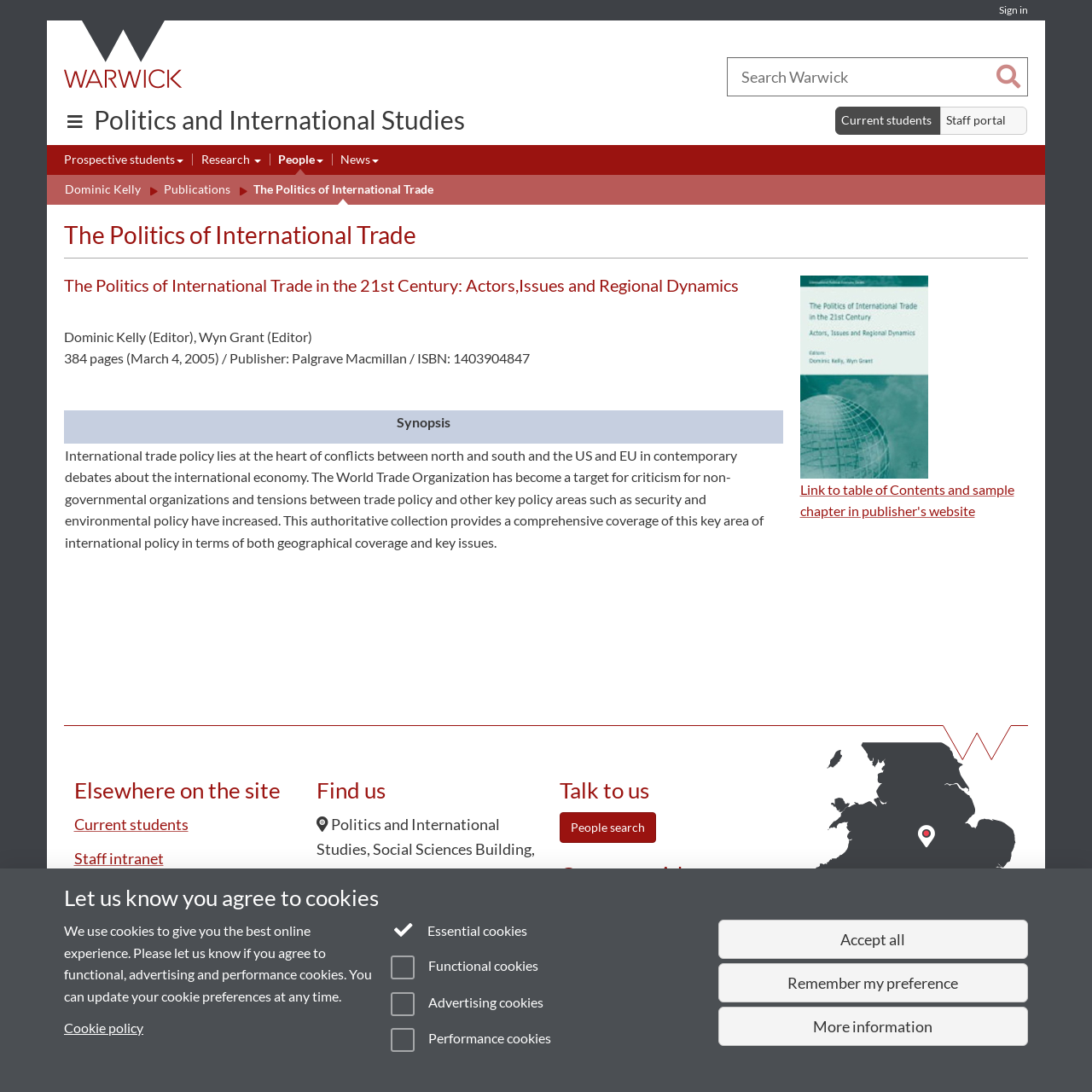Identify the bounding box of the UI component described as: "About Us".

None